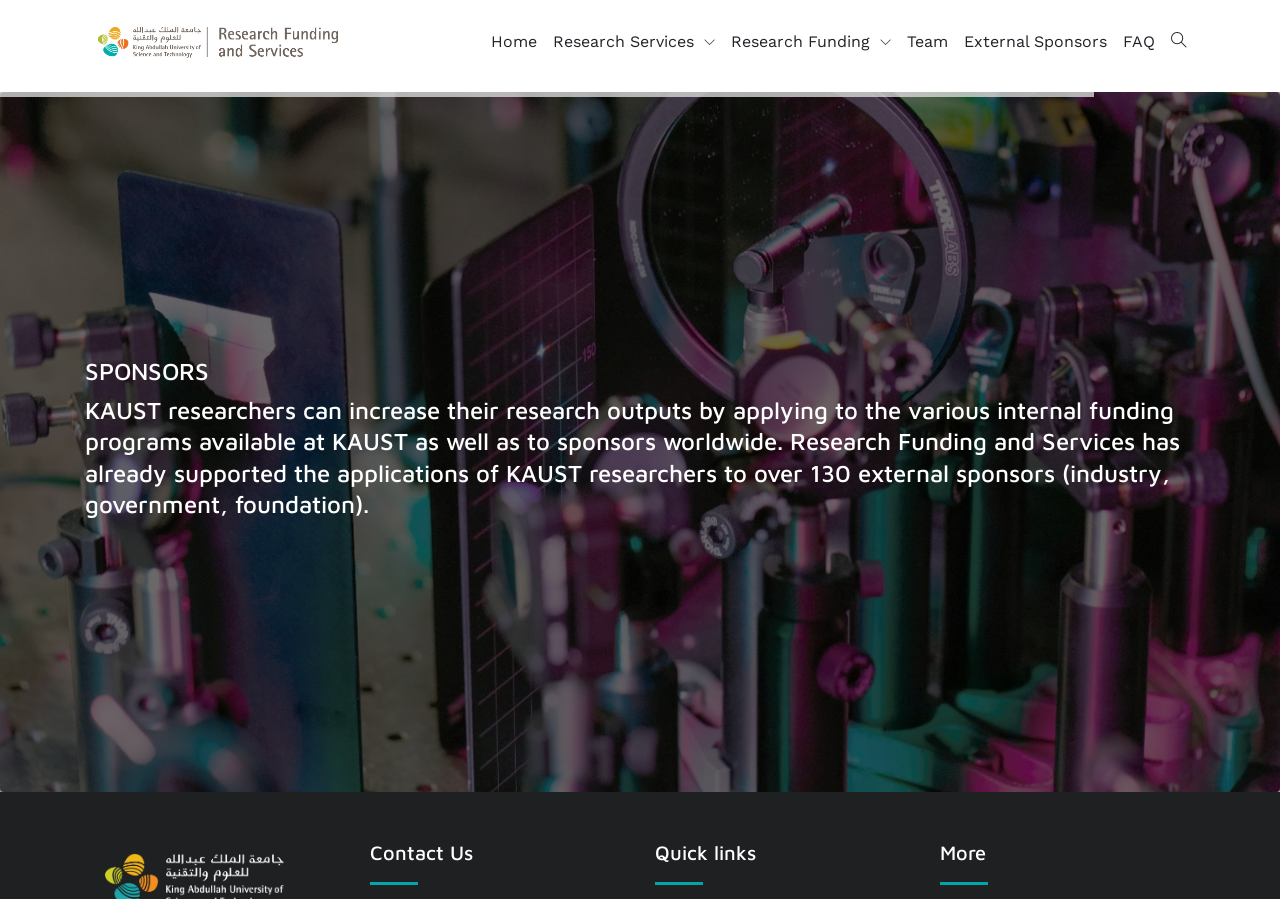What is the first menu item?
Look at the screenshot and respond with one word or a short phrase.

Home